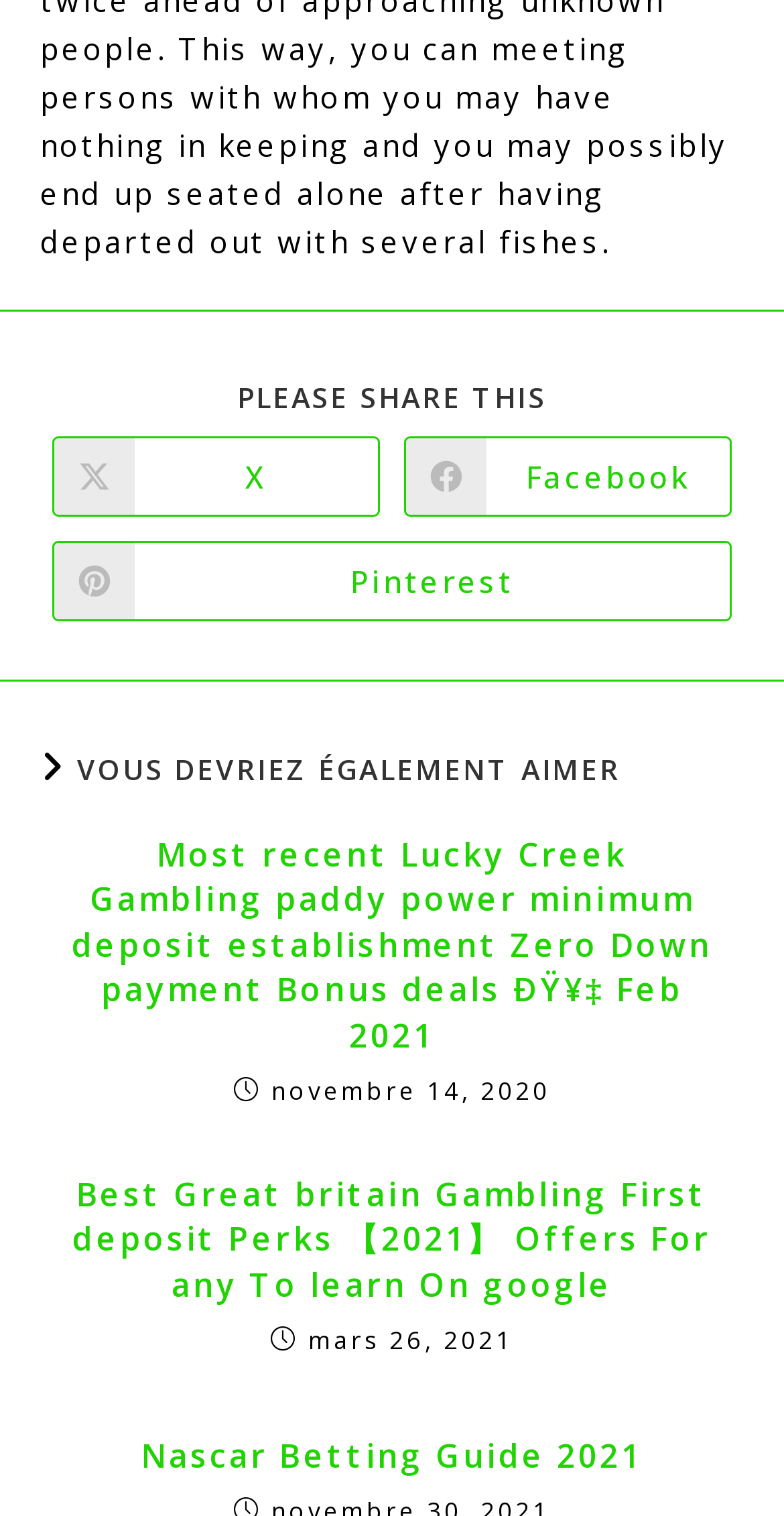Respond with a single word or phrase for the following question: 
What is the title of the first article?

Lucky Creek Gambling